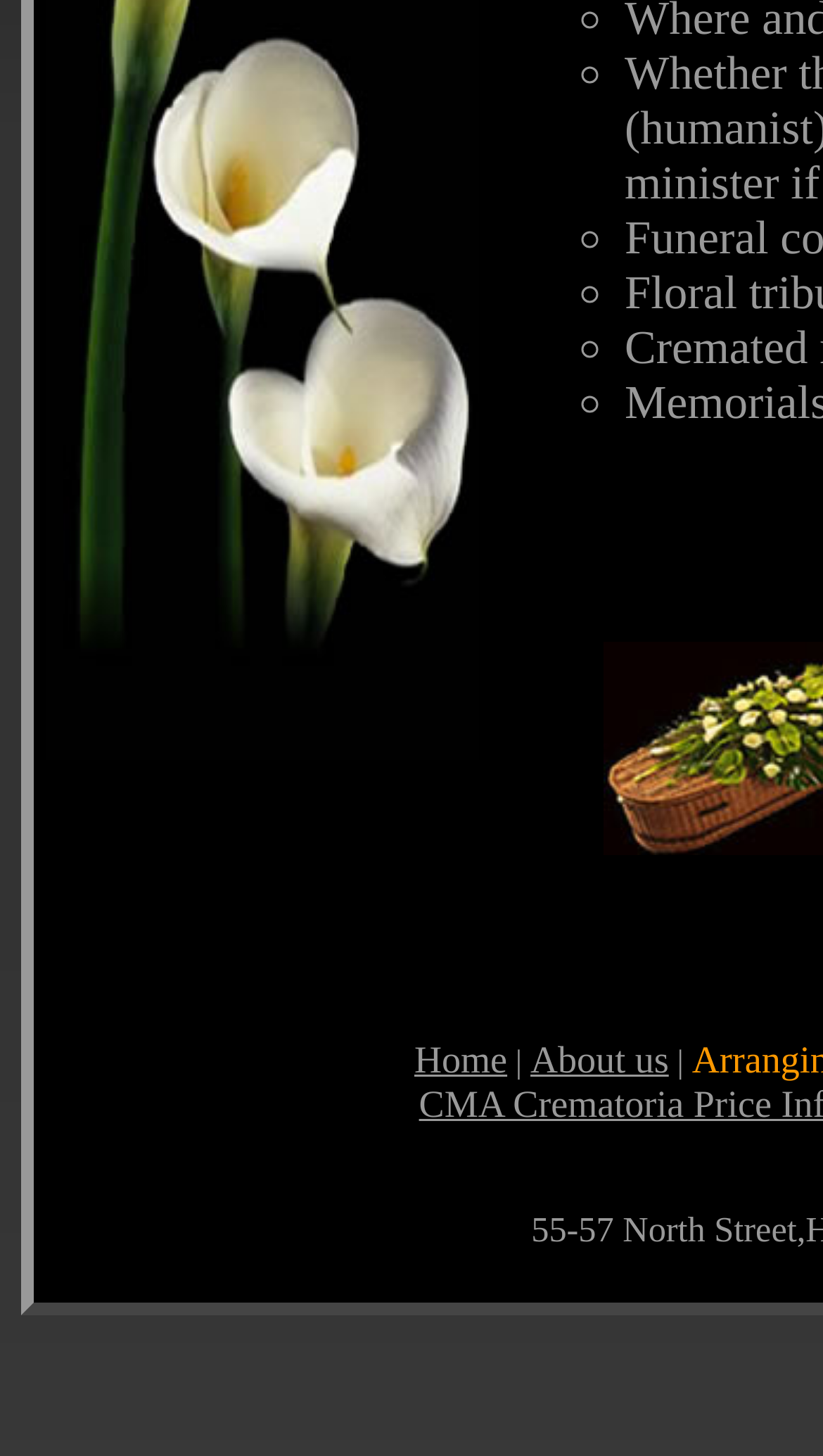What is the last link in the navigation menu?
Based on the visual, give a brief answer using one word or a short phrase.

About us